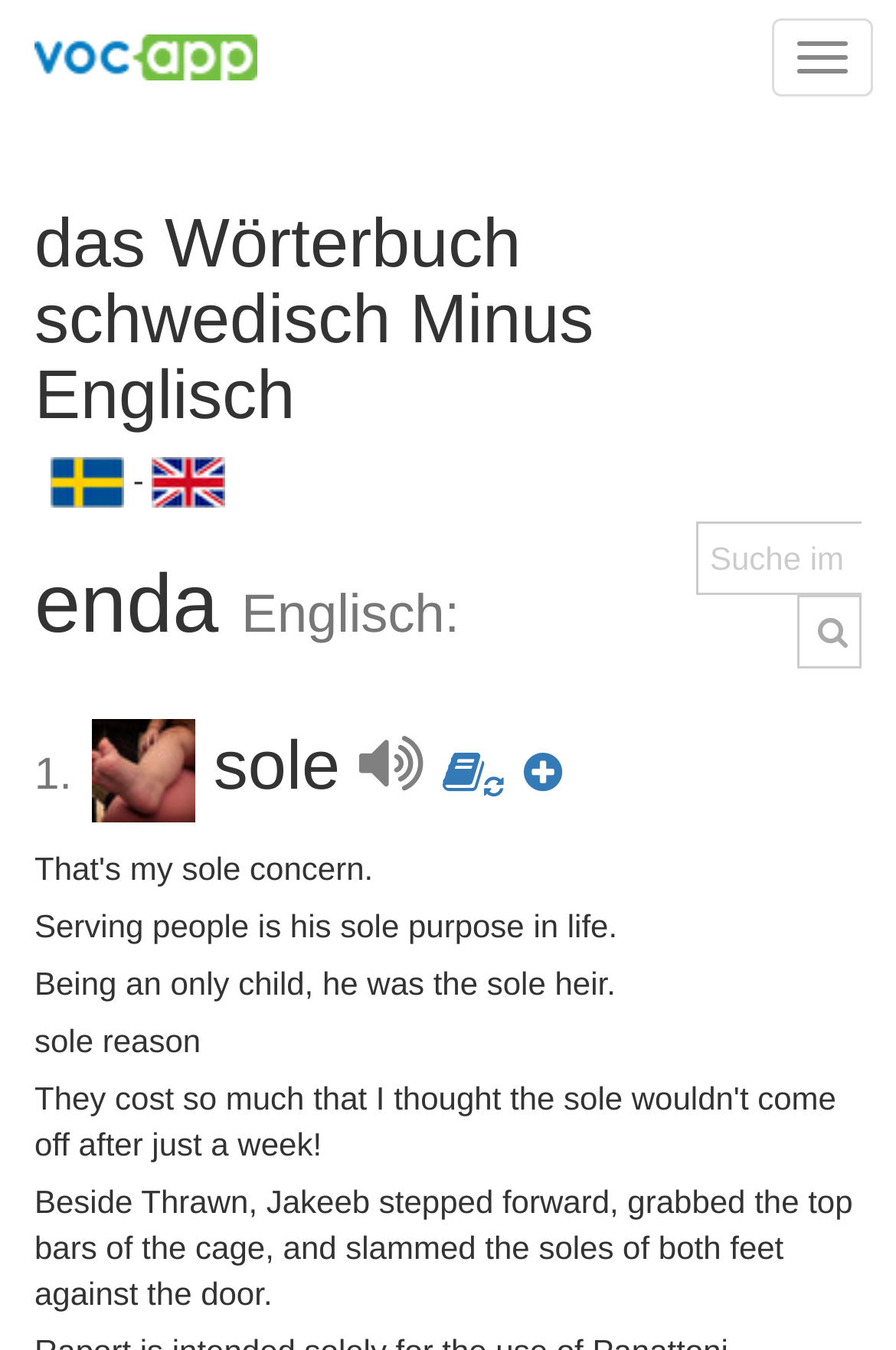Based on the element description: "parent_node: Toggle navigation", identify the UI element and provide its bounding box coordinates. Use four float numbers between 0 and 1, [left, top, right, bottom].

[0.0, 0.0, 0.326, 0.085]